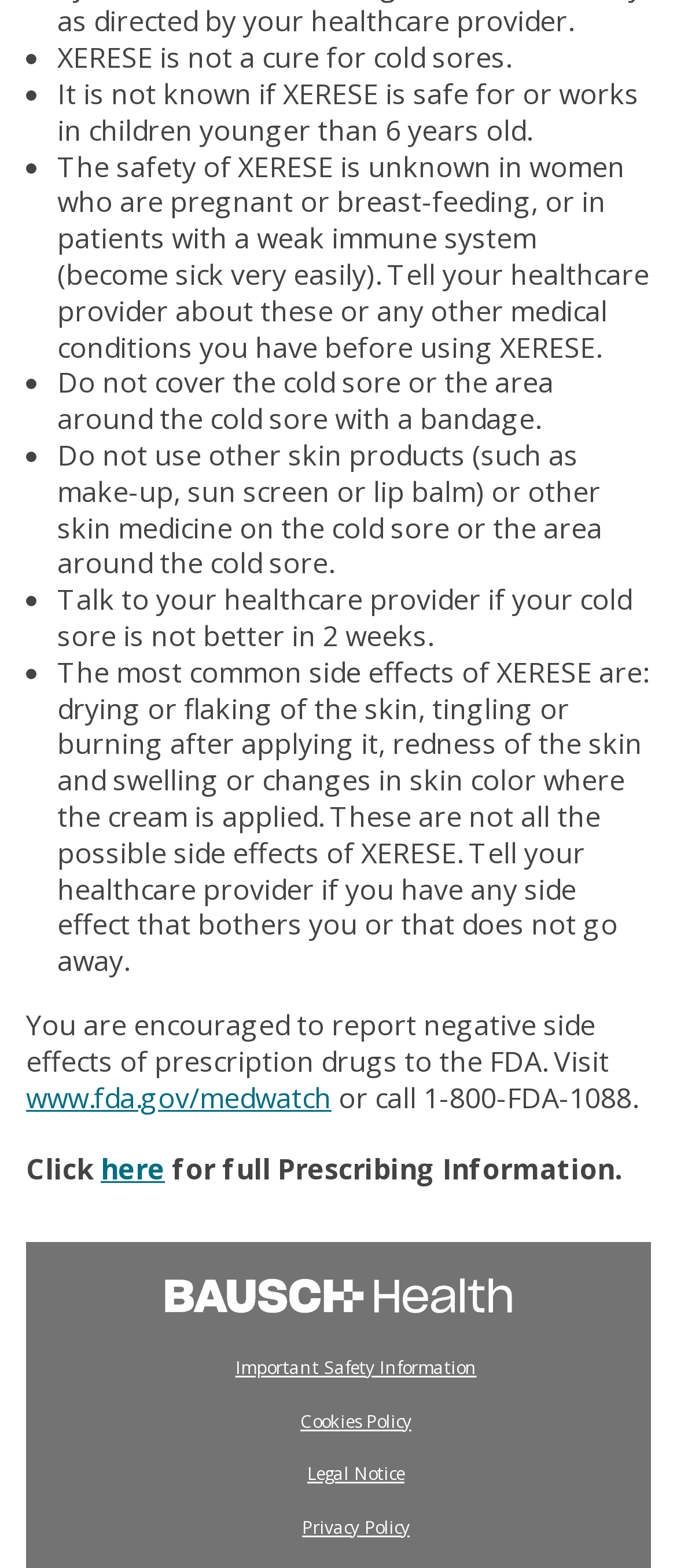Can you pinpoint the bounding box coordinates for the clickable element required for this instruction: "Click 'Privacy Policy'"? The coordinates should be four float numbers between 0 and 1, i.e., [left, top, right, bottom].

[0.446, 0.966, 0.605, 0.981]